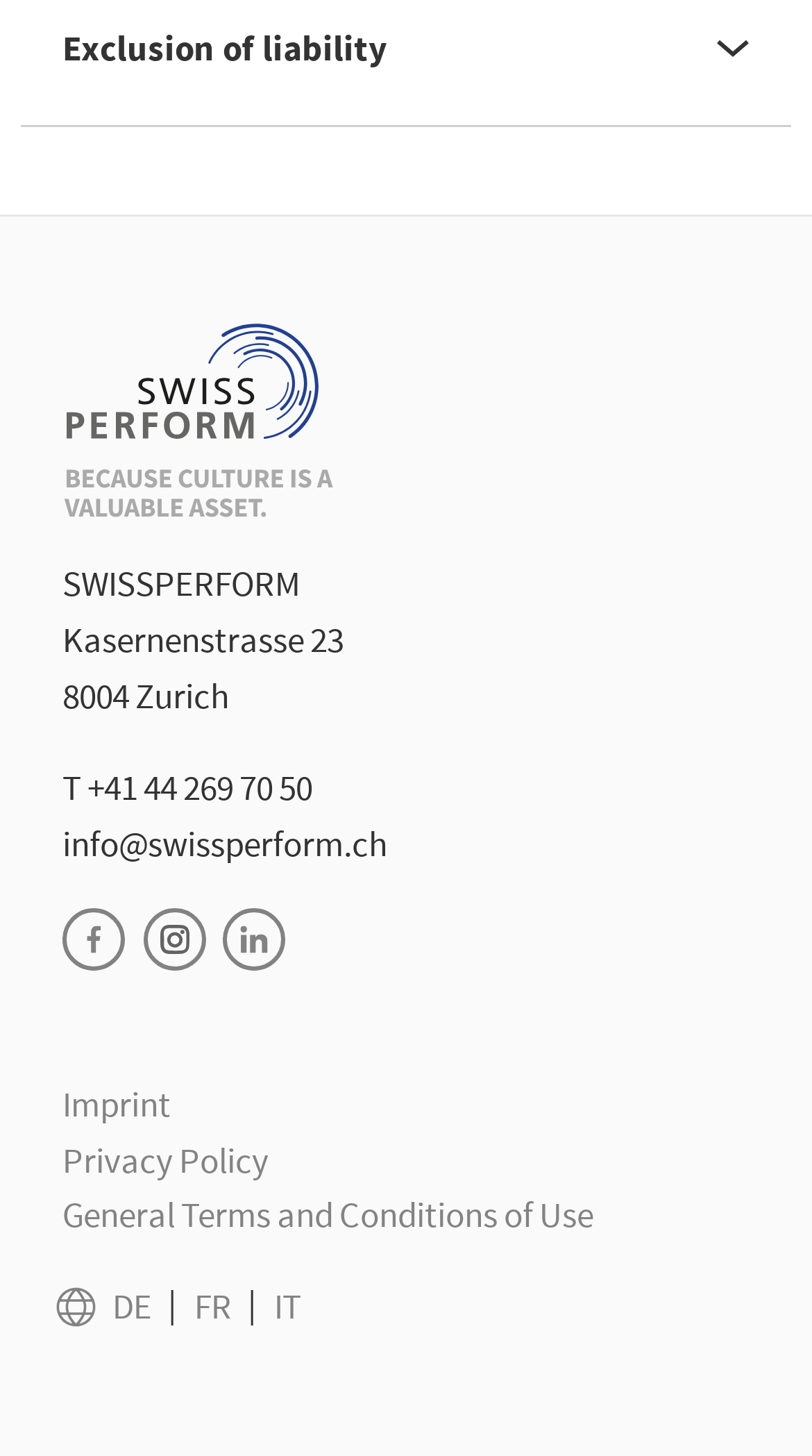Locate the coordinates of the bounding box for the clickable region that fulfills this instruction: "switch to French".

[0.239, 0.879, 0.286, 0.917]